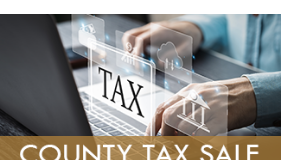What is the tone of the image?
Could you answer the question with a detailed and thorough explanation?

The image effectively conveys a sense of urgency and preparation for a county tax sale, highlighting its significance and the modern methods involved in managing taxes, which suggests that the tone of the image is urgent and preparatory.